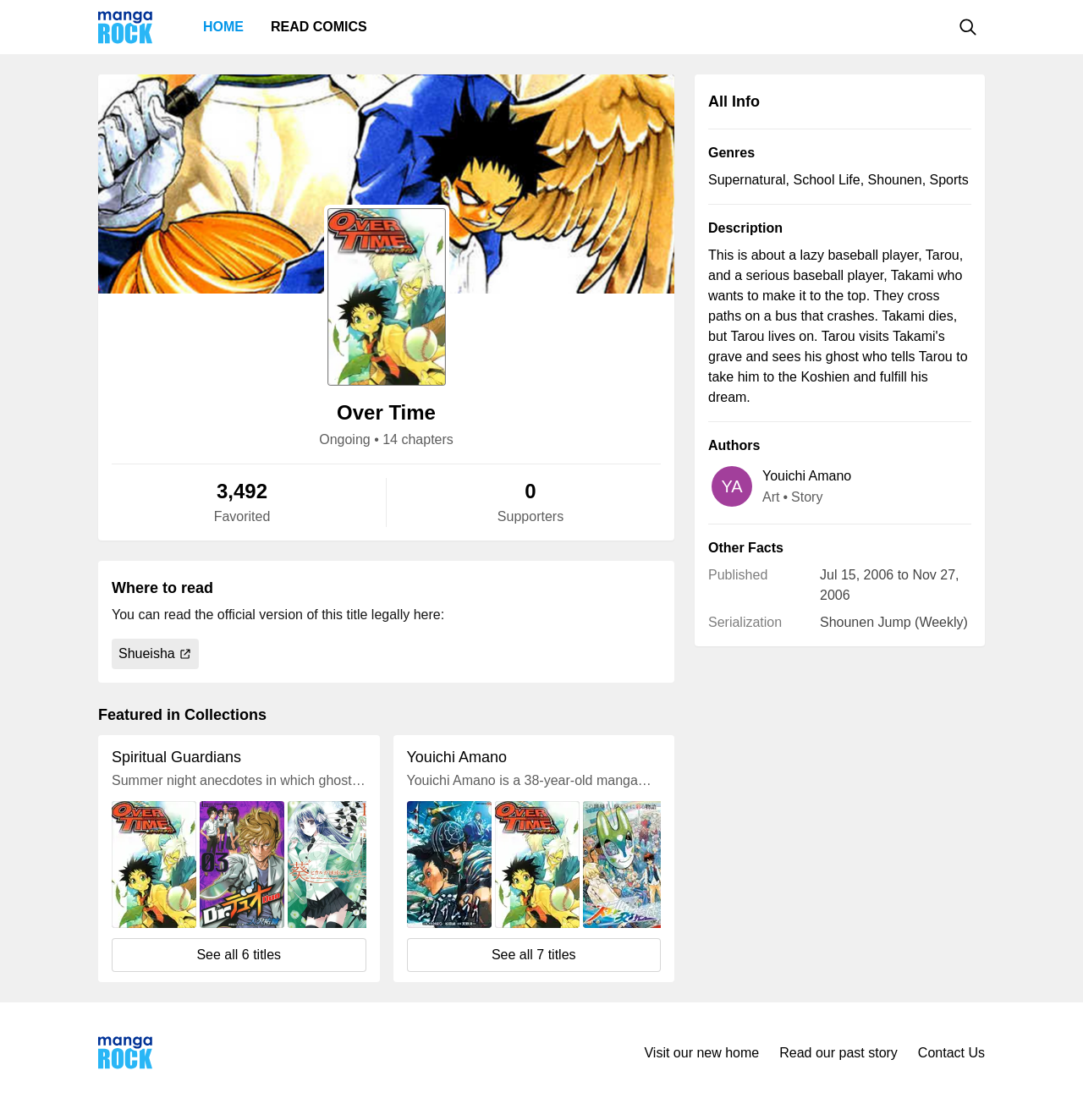For the given element description Youichi Amano, determine the bounding box coordinates of the UI element. The coordinates should follow the format (top-left x, top-left y, bottom-right x, bottom-right y) and be within the range of 0 to 1.

[0.704, 0.416, 0.786, 0.434]